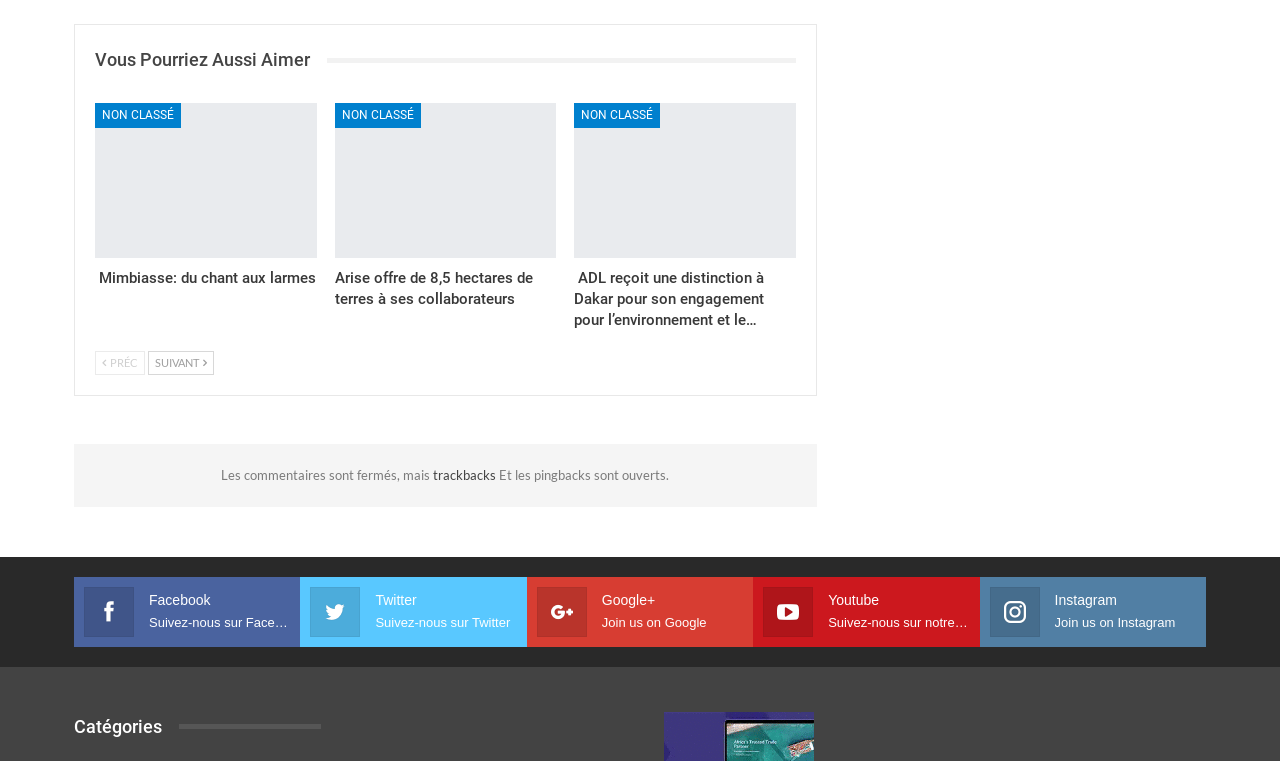Determine the bounding box for the UI element described here: "Non classé".

[0.074, 0.136, 0.141, 0.168]